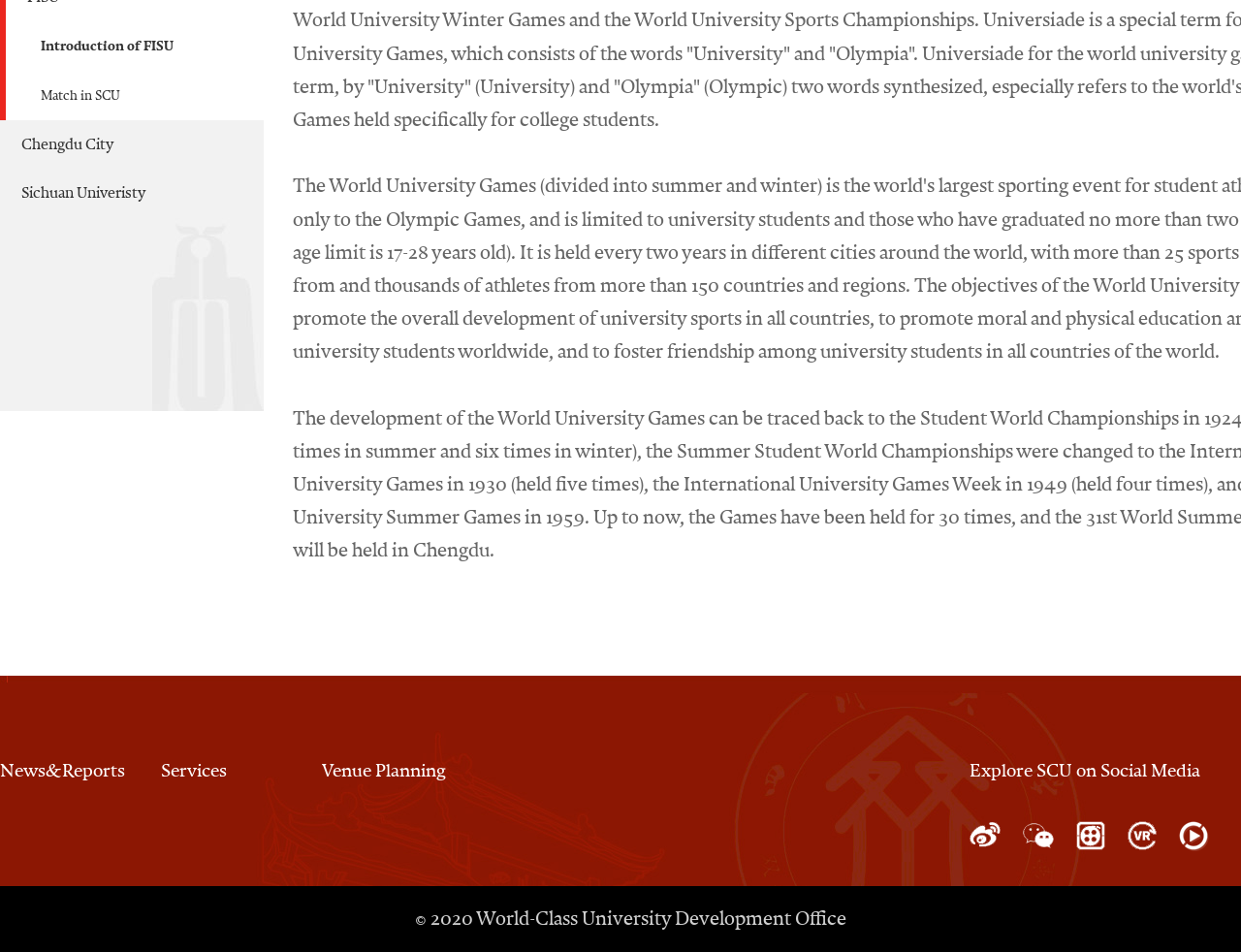Given the webpage screenshot and the description, determine the bounding box coordinates (top-left x, top-left y, bottom-right x, bottom-right y) that define the location of the UI element matching this description: News&Reports

[0.0, 0.798, 0.101, 0.82]